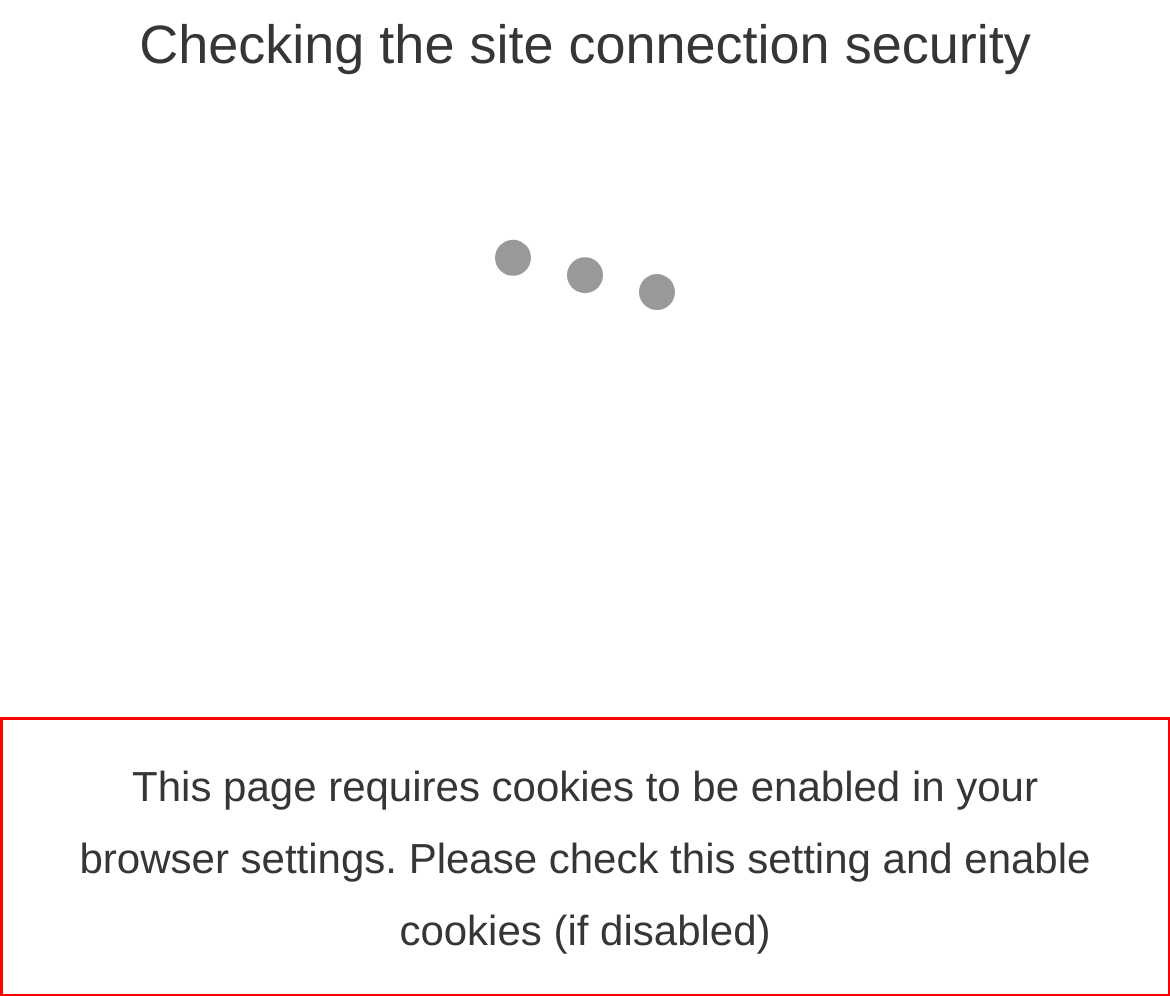Using the provided screenshot of a webpage, recognize and generate the text found within the red rectangle bounding box.

This page requires cookies to be enabled in your browser settings. Please check this setting and enable cookies (if disabled)